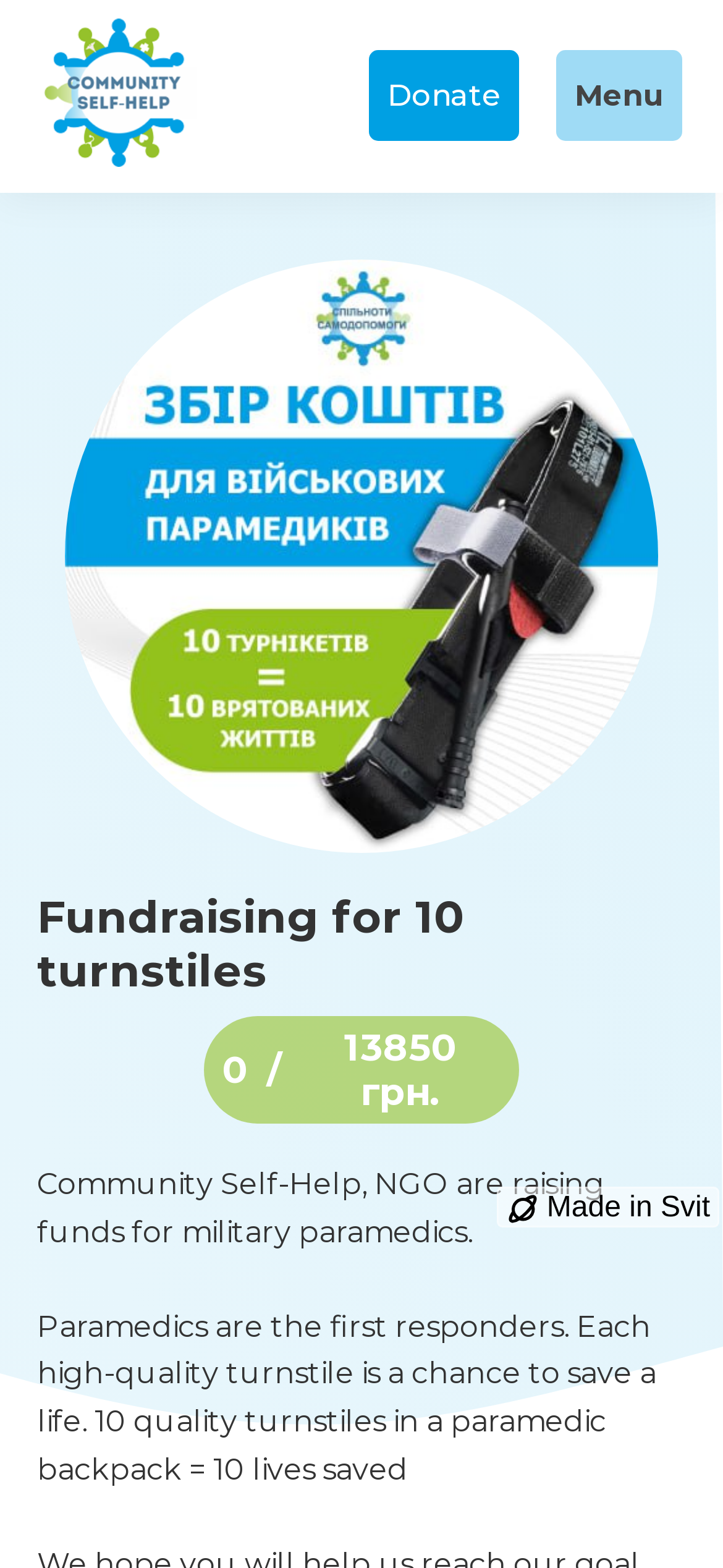How much has been raised so far?
Using the image, elaborate on the answer with as much detail as possible.

The webpage displays the text '13850 грн.' which indicates the amount of funds raised so far.